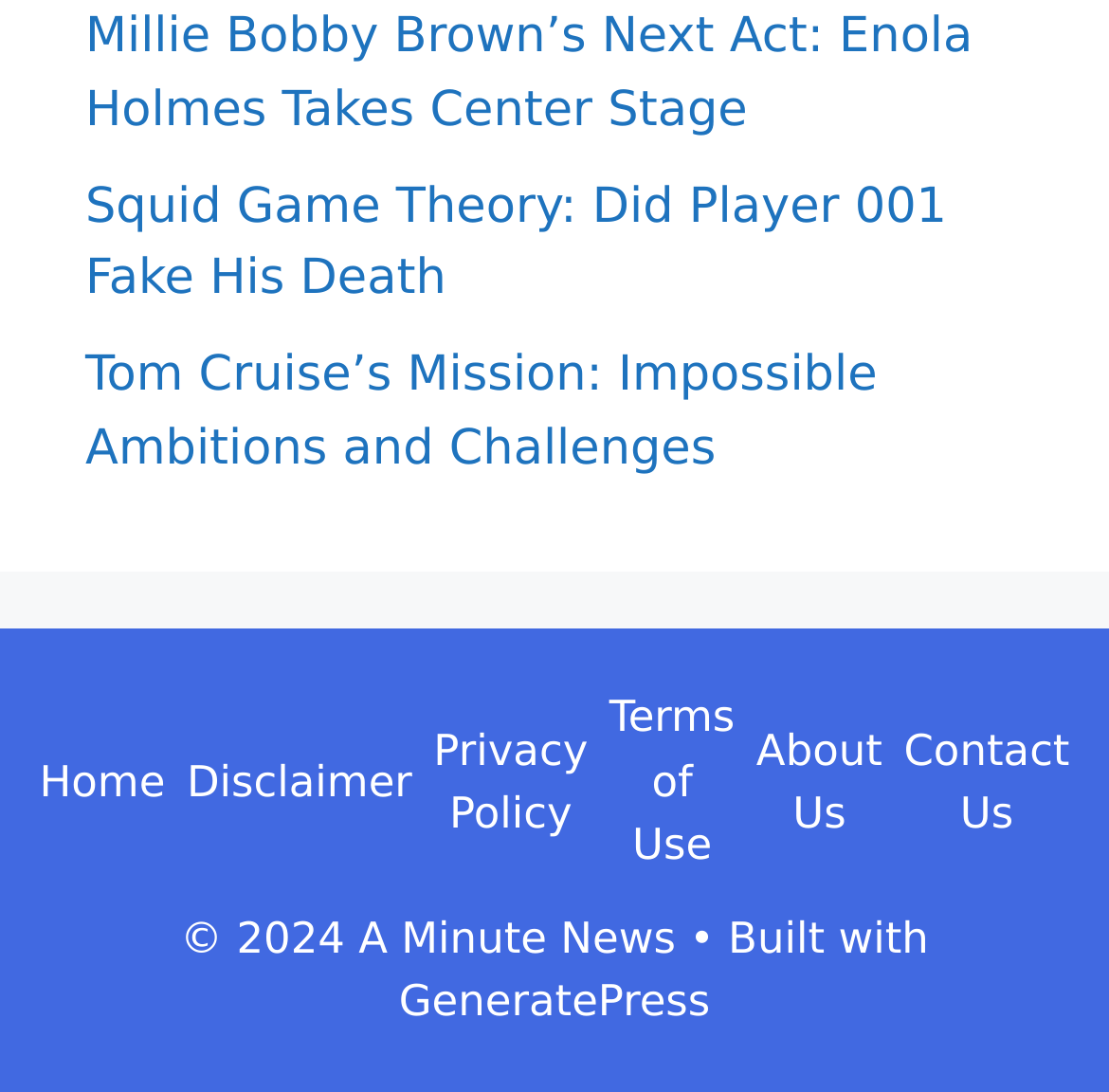What is the name of the actress in the first article?
Using the image, respond with a single word or phrase.

Millie Bobby Brown